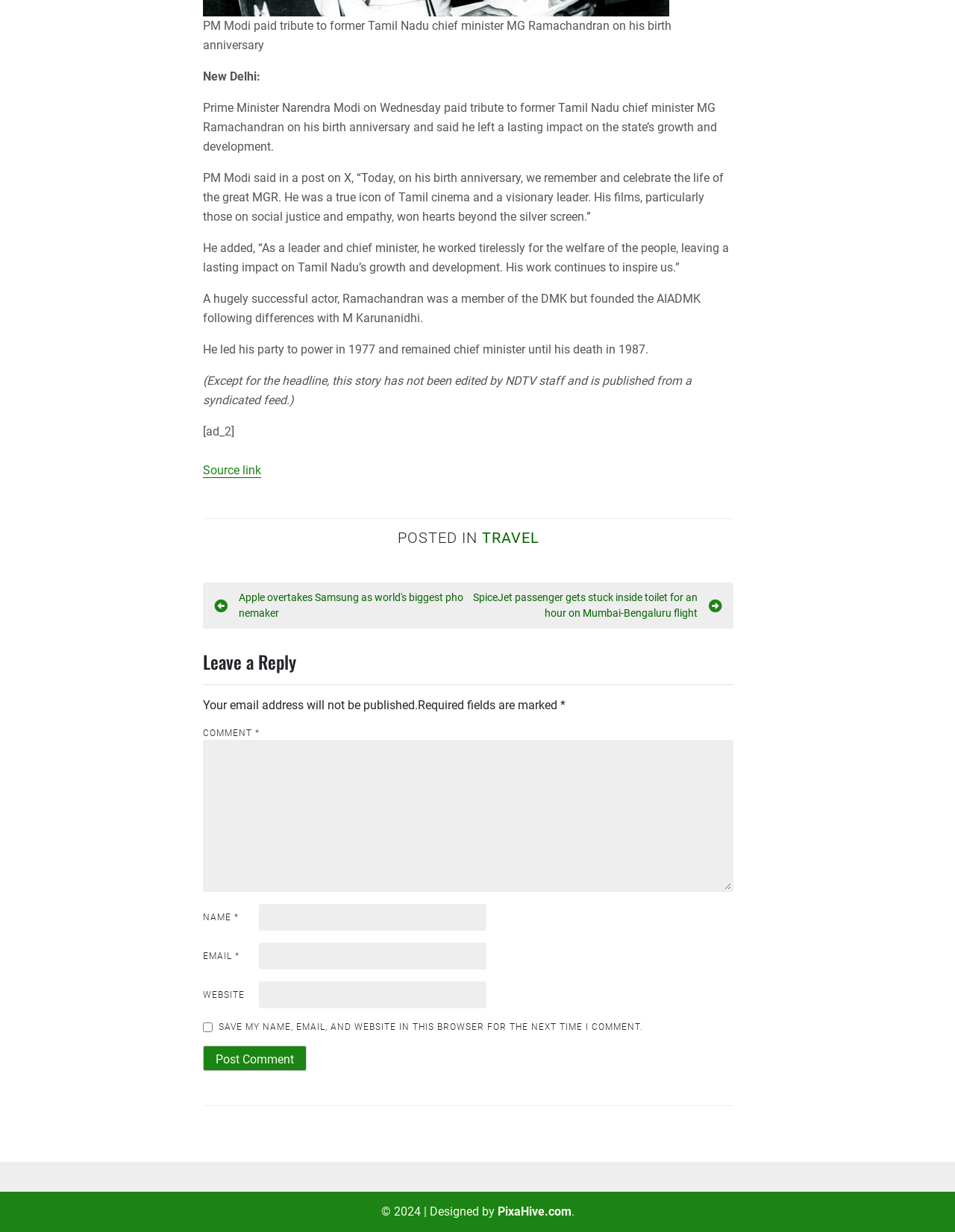What is the copyright year of the website?
From the image, respond with a single word or phrase.

2024